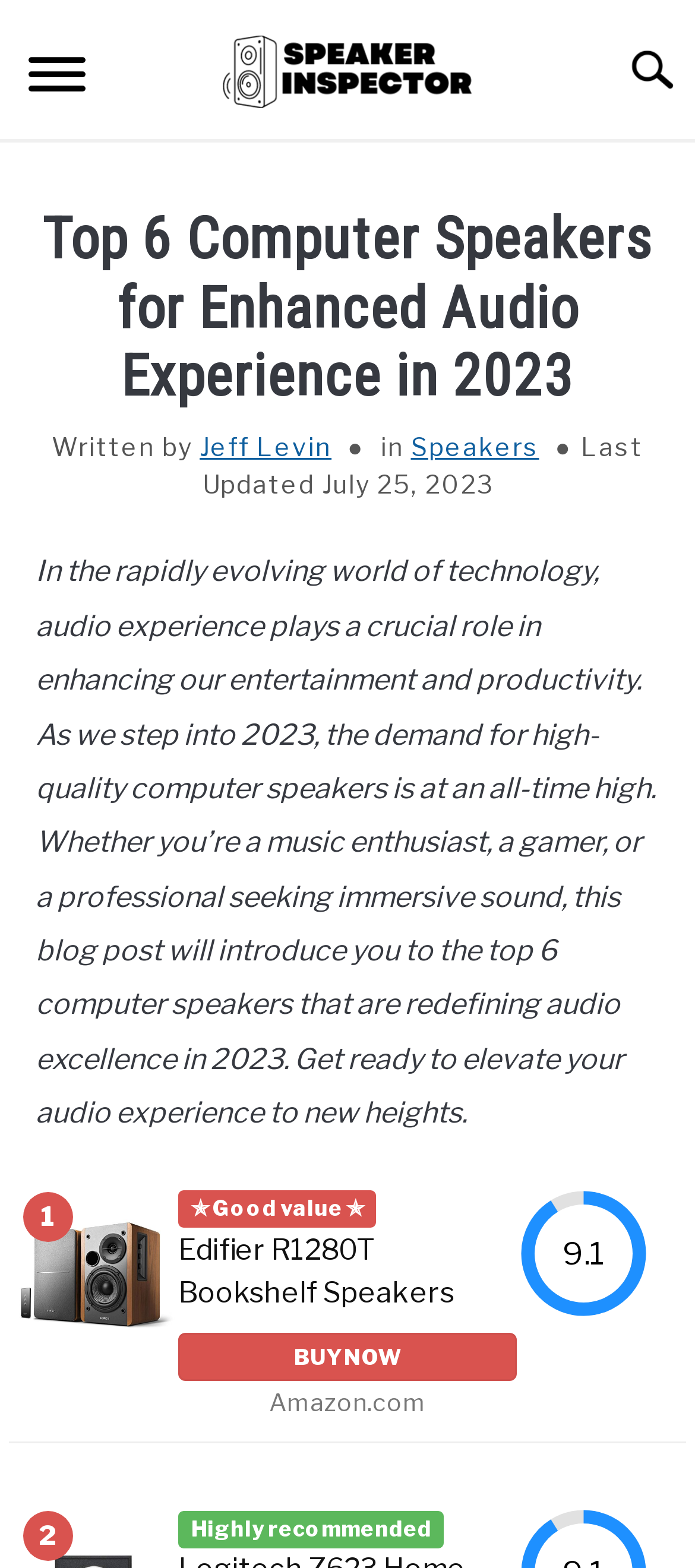Determine the bounding box coordinates of the clickable region to carry out the instruction: "Go to the home page".

[0.0, 0.09, 1.0, 0.143]